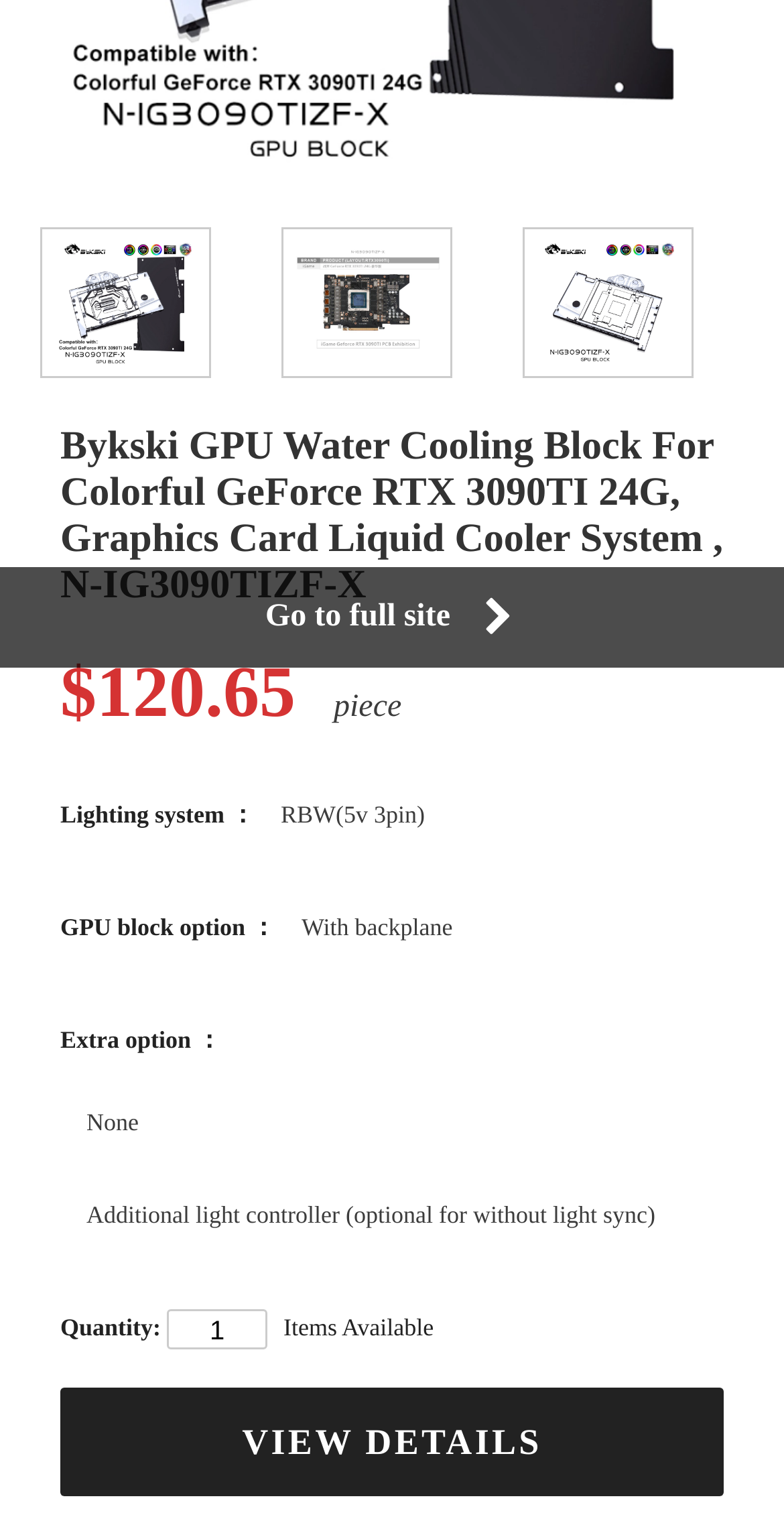Find the bounding box of the web element that fits this description: "None".

[0.097, 0.73, 0.19, 0.749]